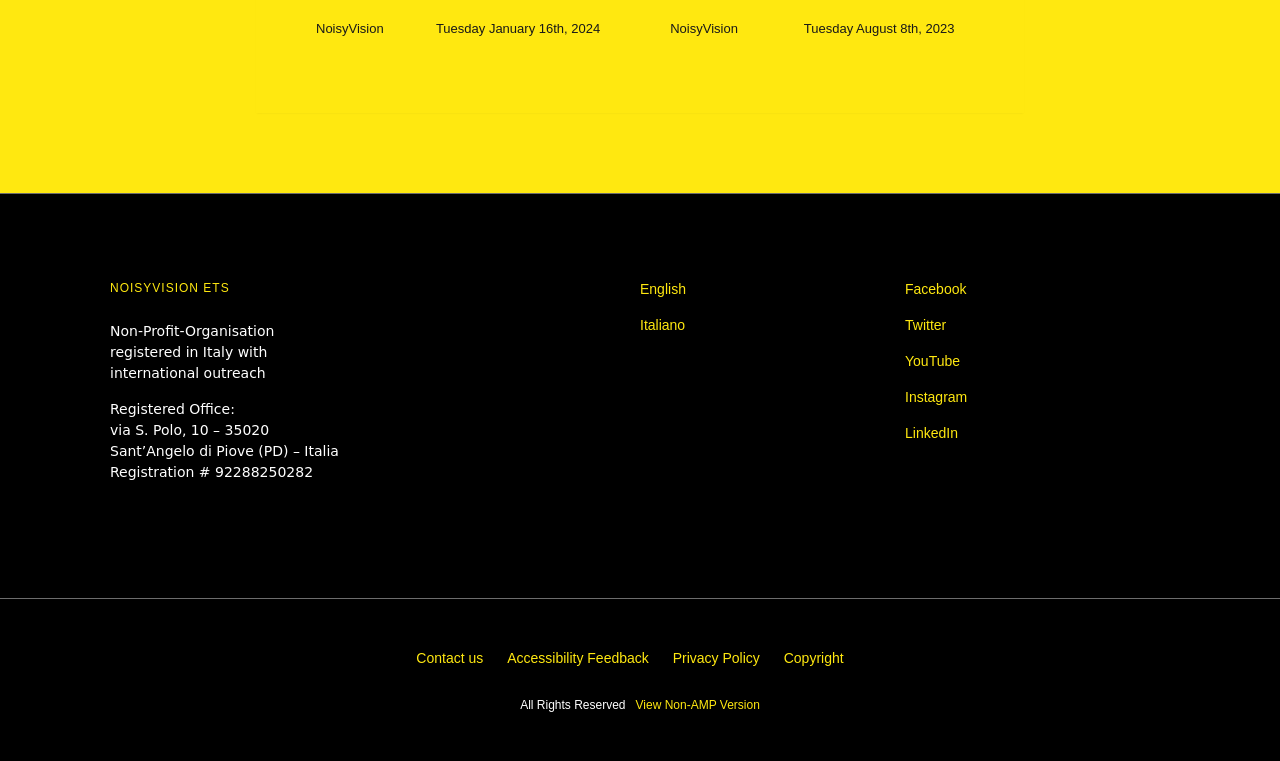How many social media links are available?
Please answer the question with as much detail and depth as you can.

I counted the social media links available on the webpage, which are Facebook, Twitter, YouTube, Instagram, and LinkedIn, making a total of 5 links.